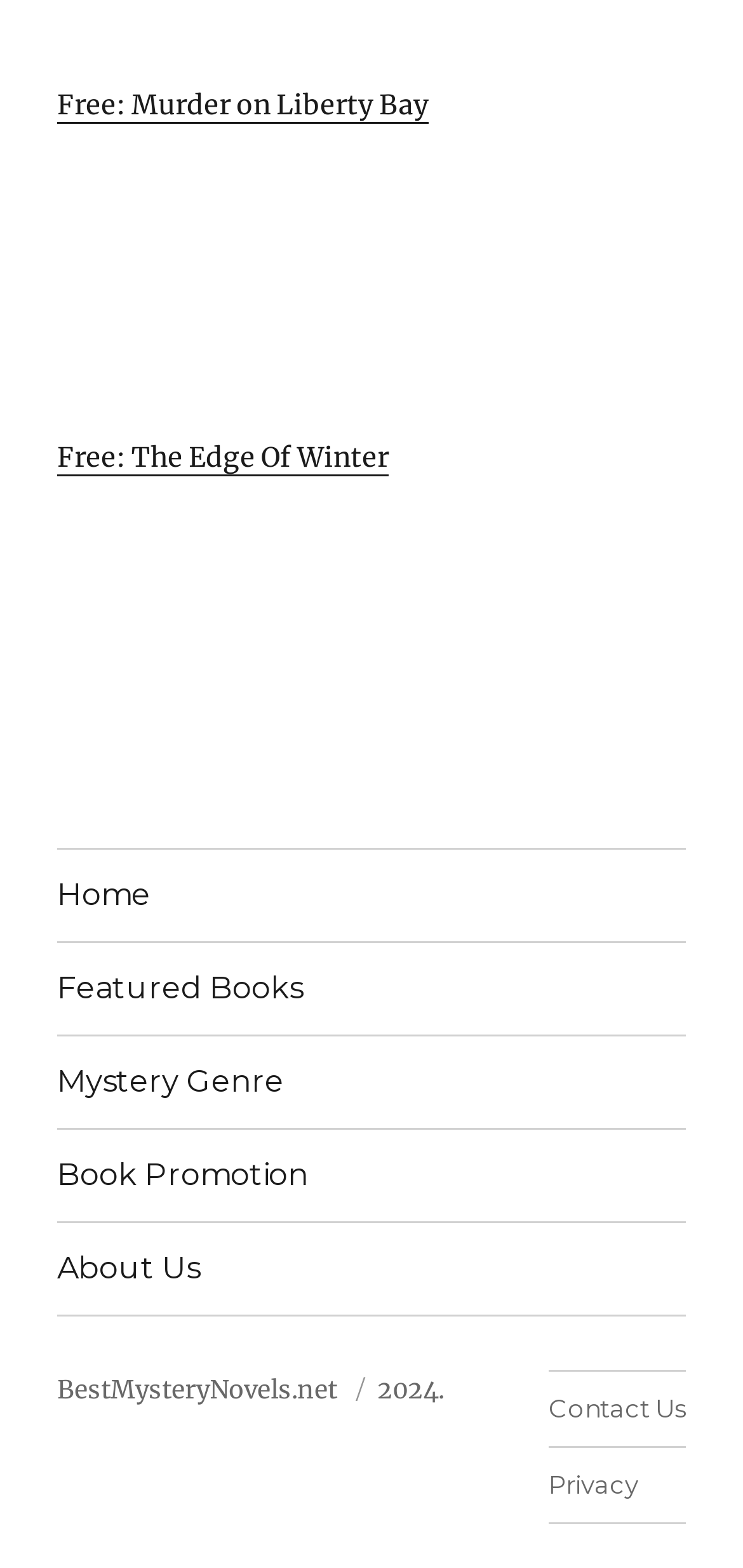How many free books are promoted?
Using the image as a reference, answer the question in detail.

I saw two links at the top of the page, 'Free: Murder on Liberty Bay' and 'Free: The Edge Of Winter', which suggests that there are two free books being promoted.